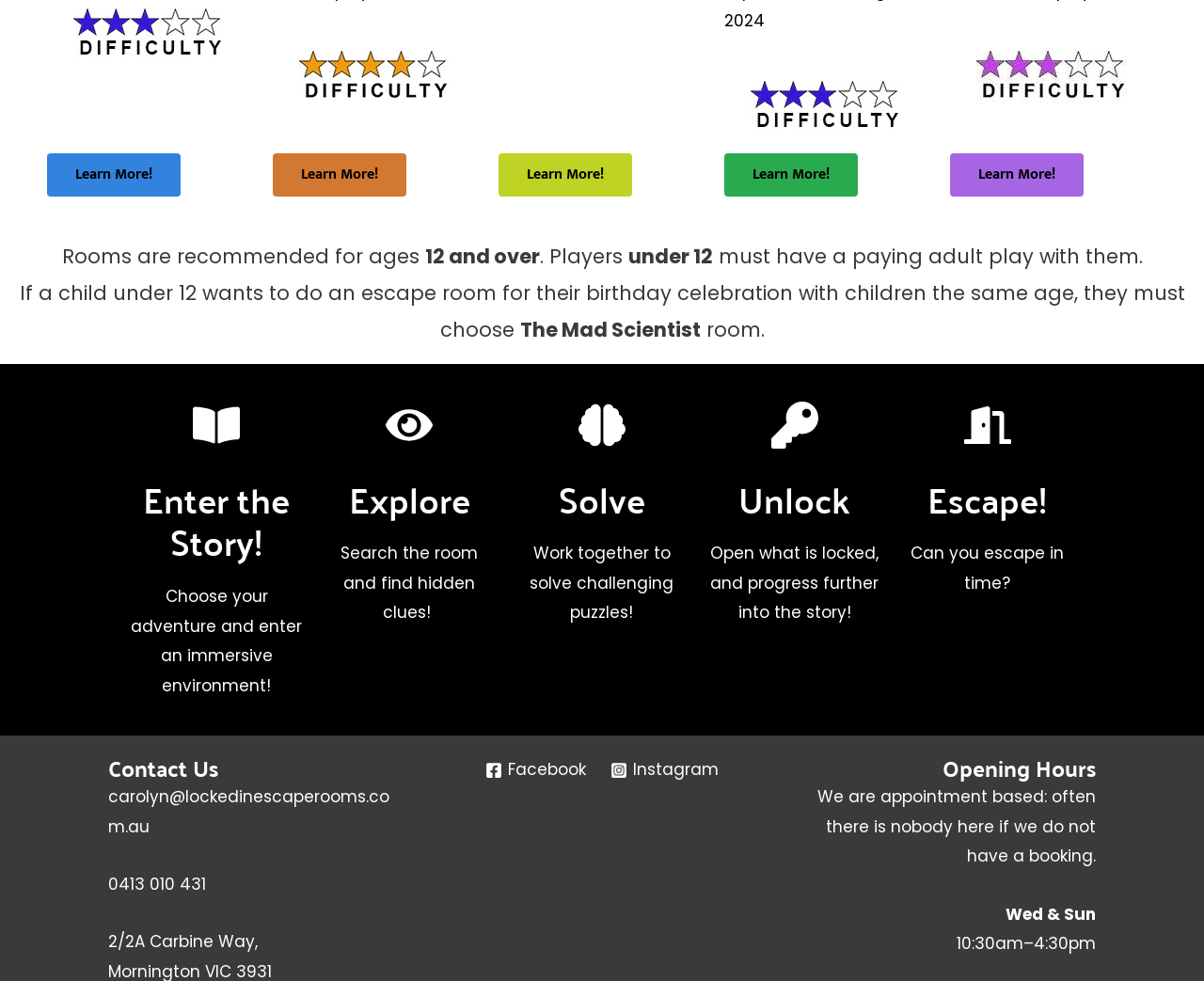Locate the UI element that matches the description Learn More! in the webpage screenshot. Return the bounding box coordinates in the format (top-left x, top-left y, bottom-right x, bottom-right y), with values ranging from 0 to 1.

[0.227, 0.156, 0.338, 0.2]